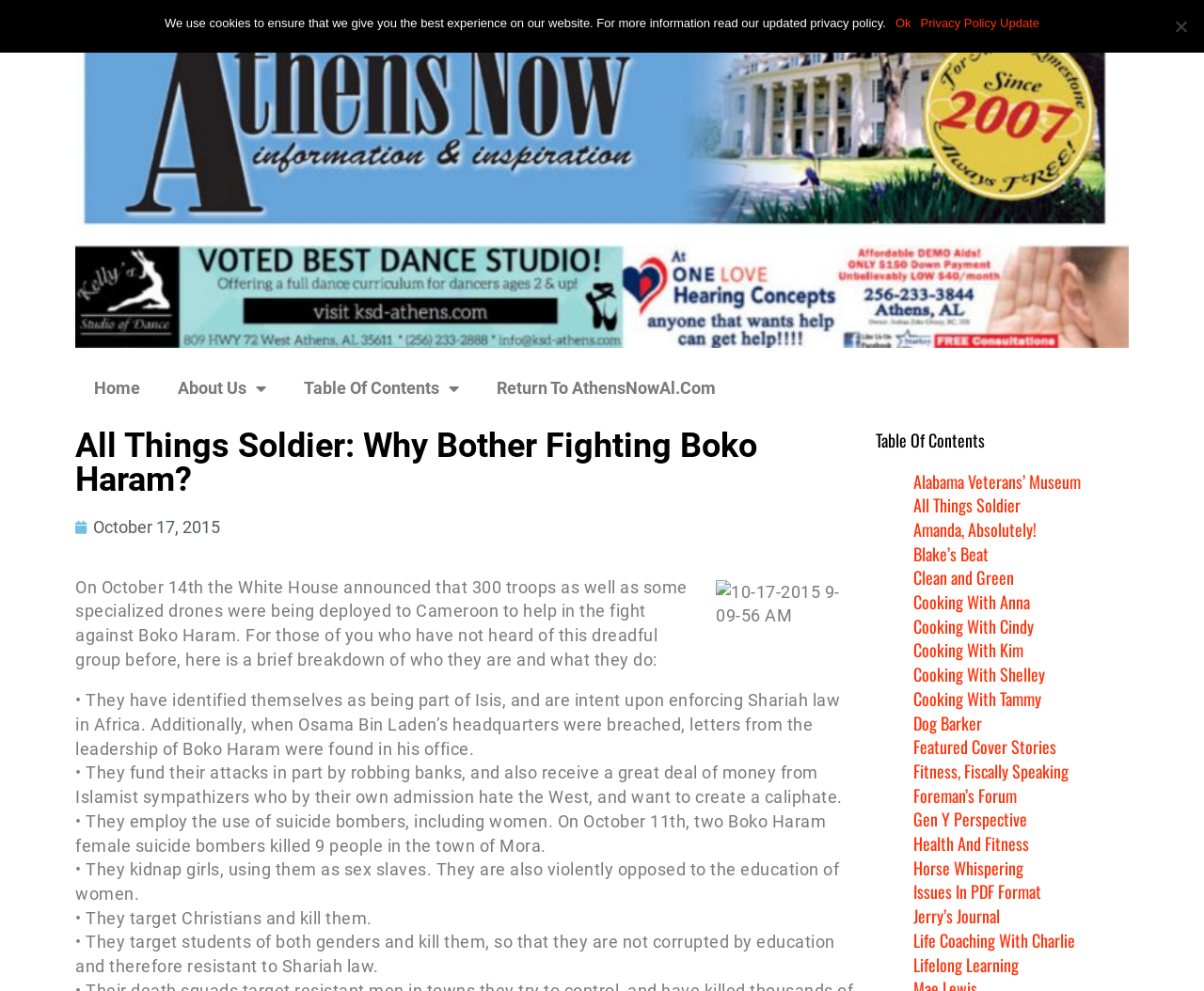Provide an in-depth description of the elements and layout of the webpage.

This webpage is an article titled "All Things Soldier: Why Bother Fighting Boko Haram?" from the Athens Now Archives. At the top, there are four links: "Home", "About Us", "Table Of Contents", and "Return To AthensNowAl.Com". Below these links, the article's title is displayed prominently.

The article begins with a brief introduction, followed by a series of bullet points describing Boko Haram, a terrorist group. The bullet points are arranged vertically, with each point providing information about the group's ideology, funding, tactics, and targets.

To the right of the article, there is a table of contents with links to various sections, including "Alabama Veterans’ Museum", "All Things Soldier", and several others. There are 21 links in total, arranged vertically.

At the very top of the page, there is a cookie notice dialog with a message about the website's use of cookies and a link to the privacy policy update. The dialog is displayed at the top of the page, spanning the entire width.

There is also an image on the page, located below the article's title, but its content is not described.